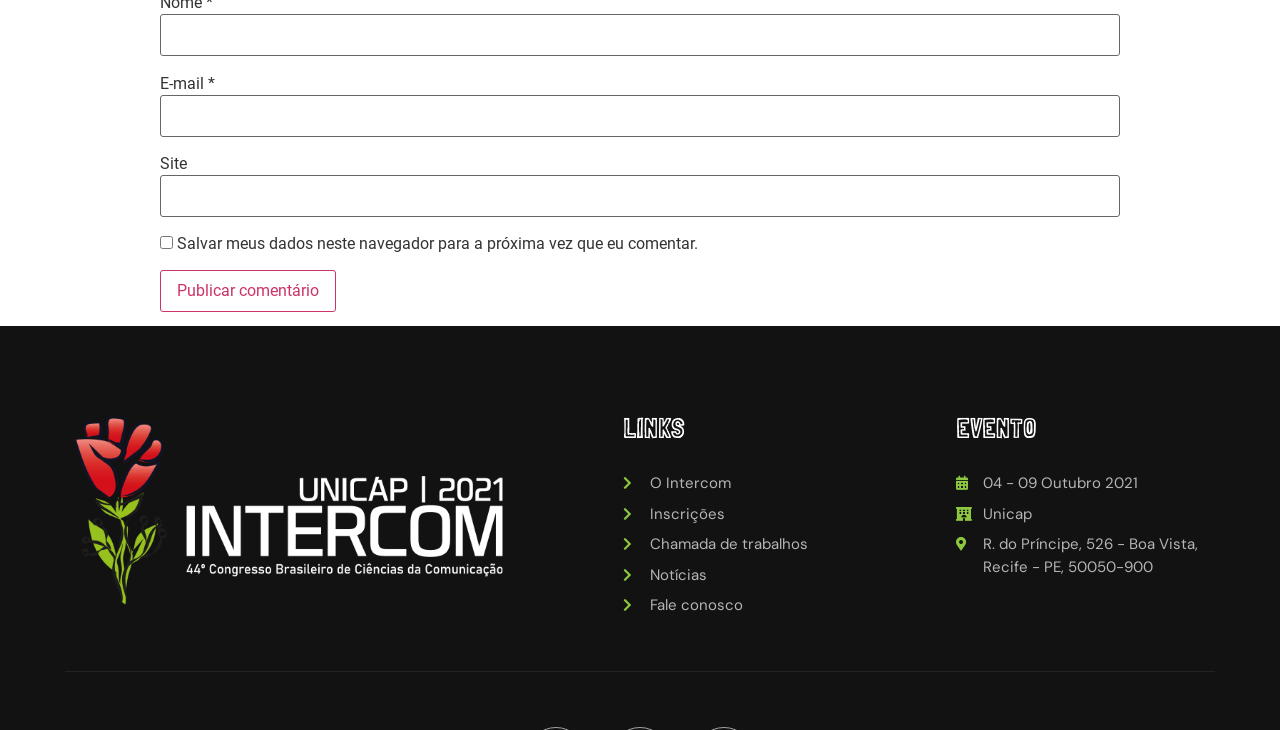What is the location of the event?
Answer the question using a single word or phrase, according to the image.

Unicap